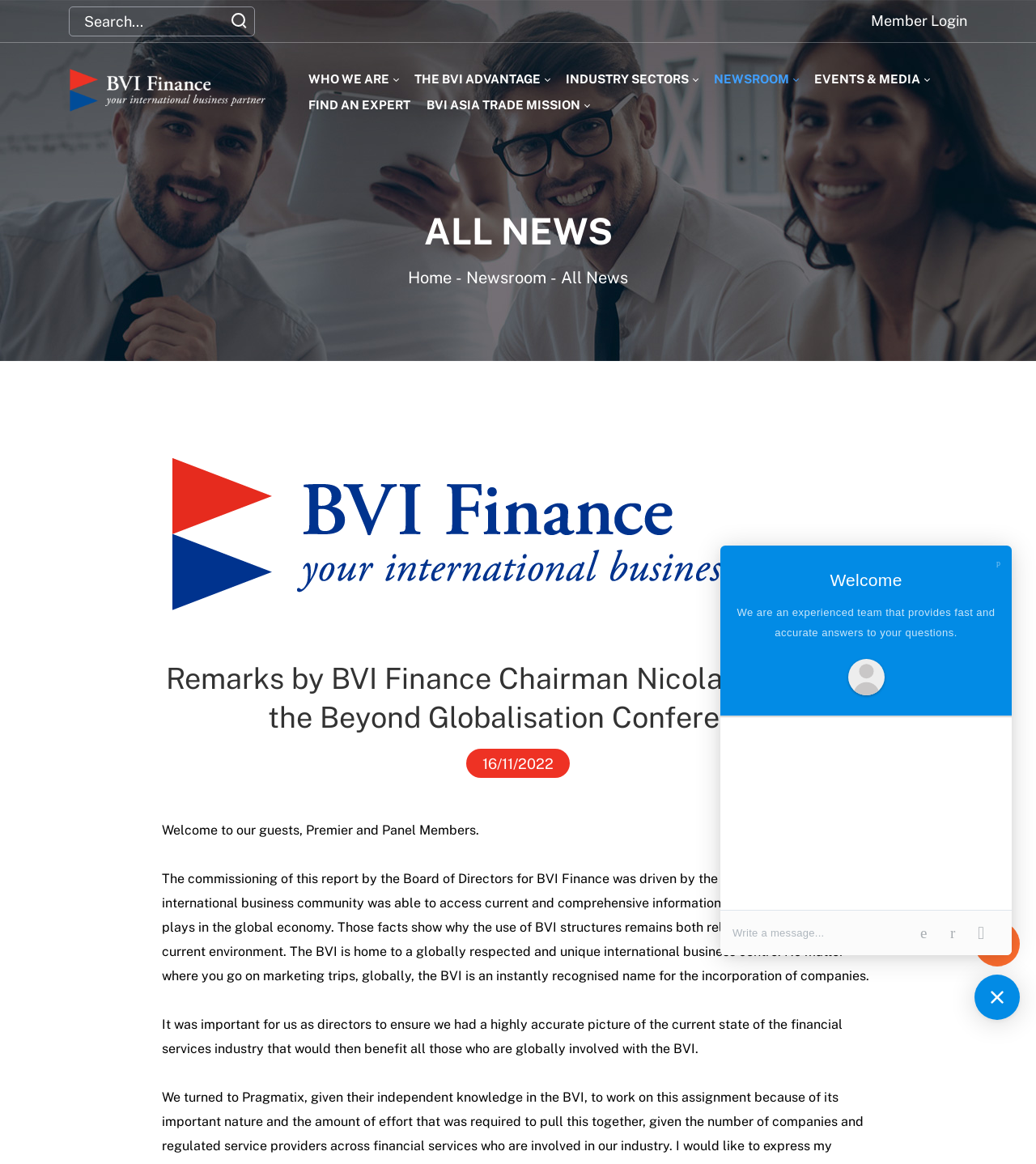What is the date of the remarks?
Could you please answer the question thoroughly and with as much detail as possible?

I found the answer by looking at the text on the webpage, which displays the date '16/11/2022' below the title of the remarks.